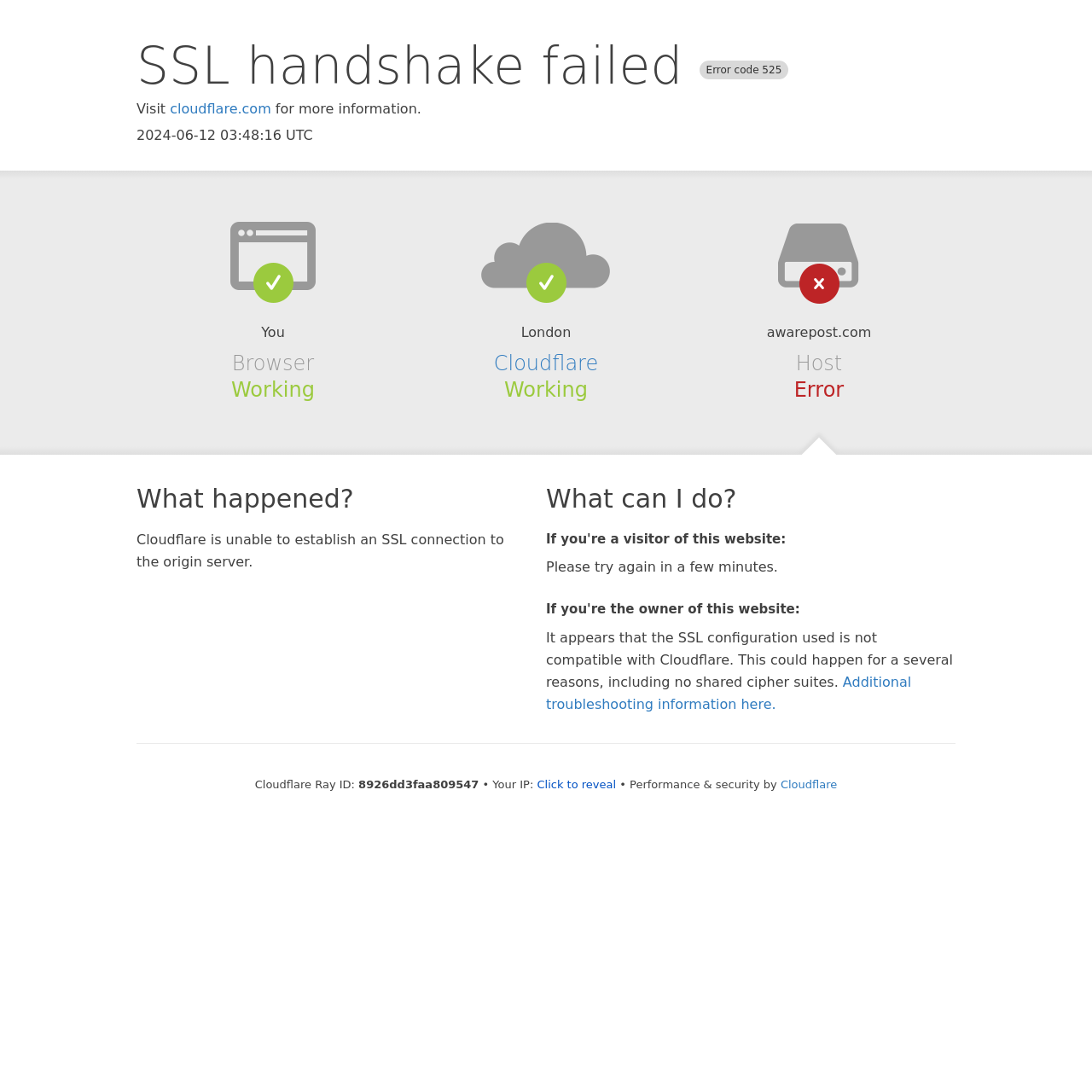Provide an in-depth caption for the contents of the webpage.

The webpage appears to be an error page from Cloudflare, indicating that an SSL handshake failed with the error code 525. At the top of the page, there is a heading that displays the error message. Below this heading, there is a link to Cloudflare's website, accompanied by a brief description.

On the left side of the page, there are several sections of text, including a heading that says "Browser" and another that says "Cloudflare". These sections provide information about the status of the browser and Cloudflare, respectively. 

Further down the page, there is a heading that asks "What happened?" followed by a paragraph of text that explains the error. Below this, there is another heading that asks "What can I do?" and provides instructions for both visitors and owners of the website.

On the right side of the page, there is a section that displays the Cloudflare Ray ID and the visitor's IP address, along with a button to reveal the IP address. At the bottom of the page, there is a line of text that credits Cloudflare for performance and security.

Overall, the page is organized into clear sections, with headings and paragraphs that provide information and instructions related to the SSL handshake error.